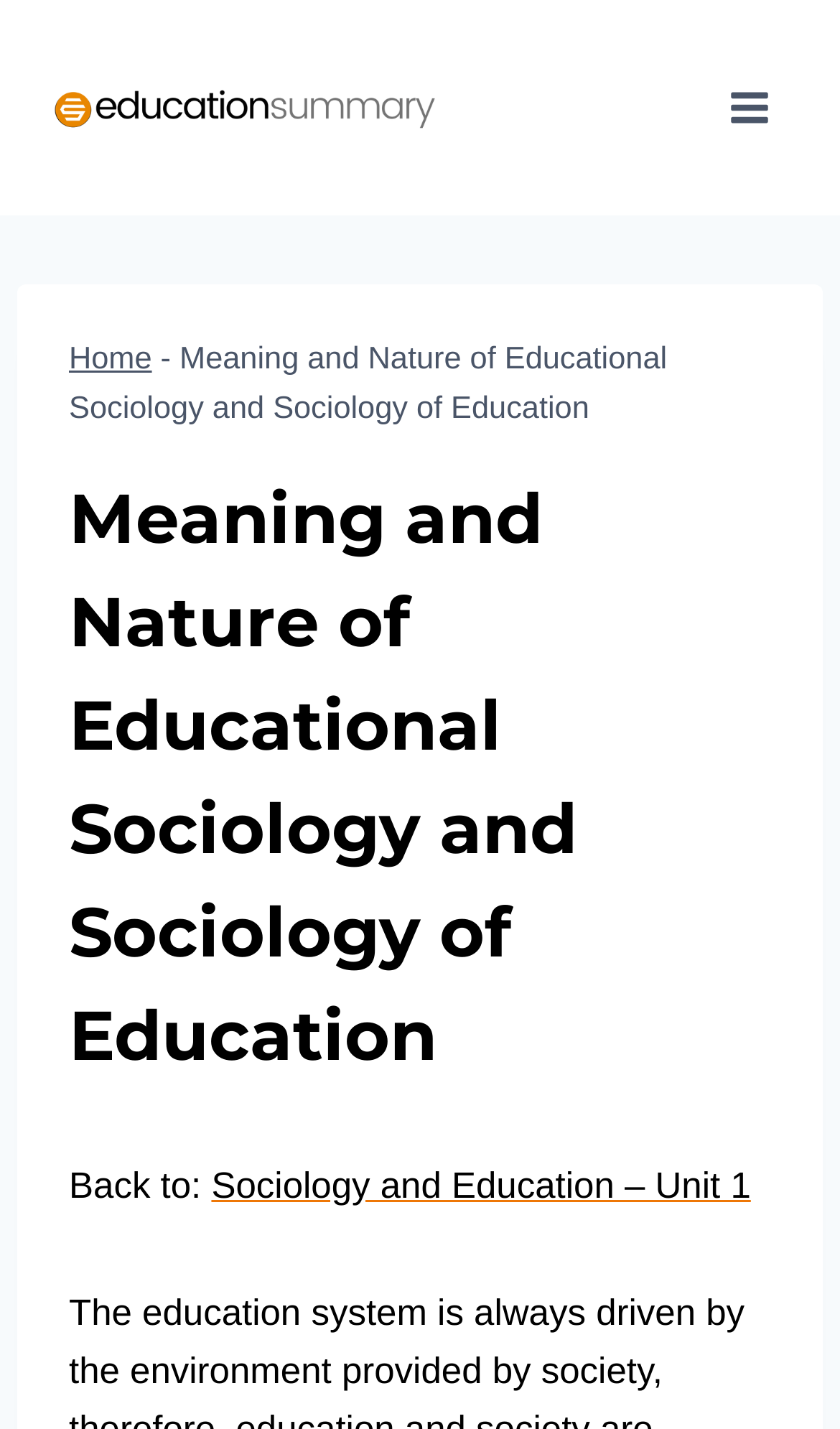What is the title of the current page?
Provide a fully detailed and comprehensive answer to the question.

The title of the current page is located below the breadcrumbs navigation, and it is a heading element that reads 'Meaning and Nature of Educational Sociology and Sociology of Education'.